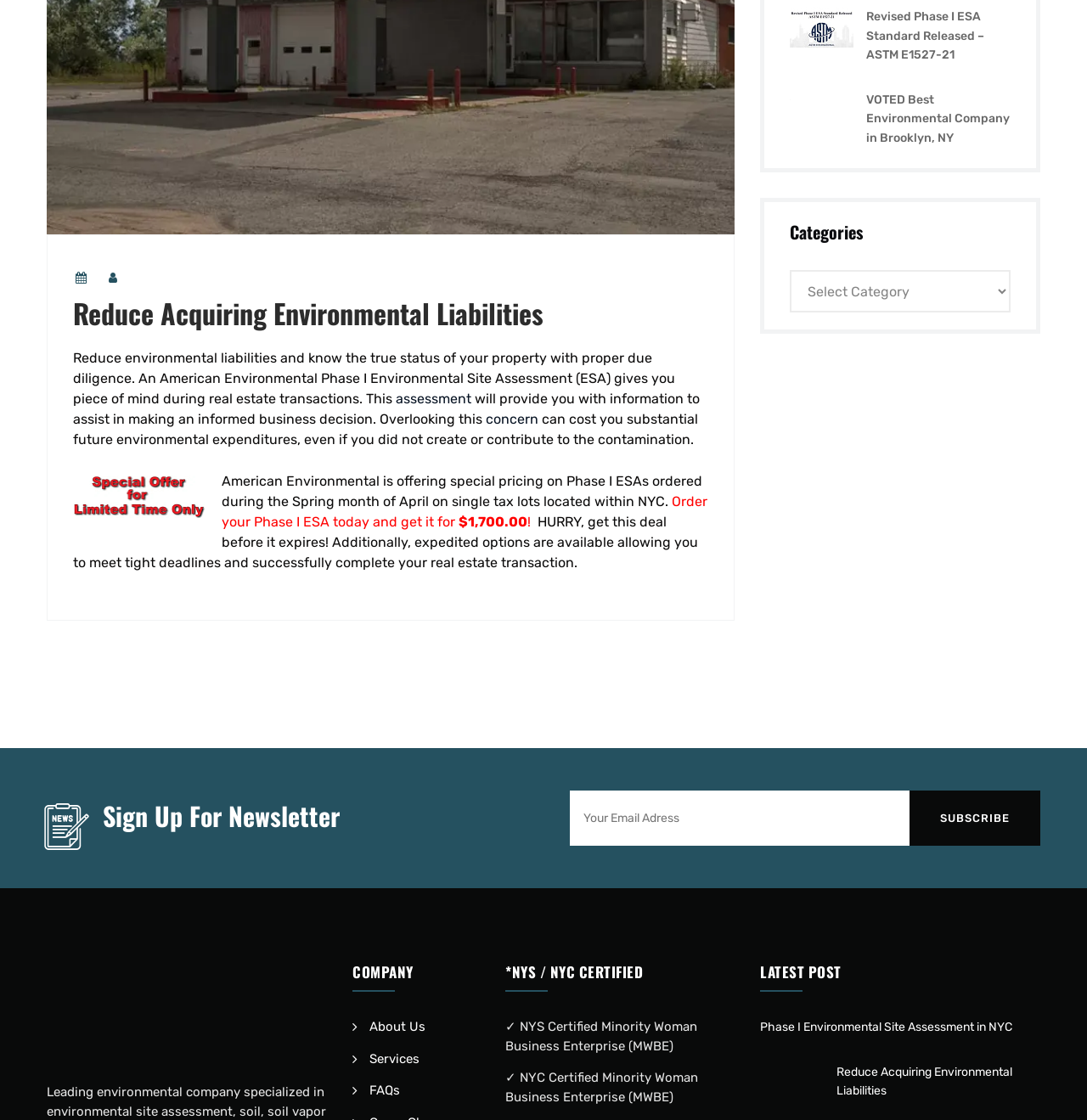Provide the bounding box coordinates, formatted as (top-left x, top-left y, bottom-right x, bottom-right y), with all values being floating point numbers between 0 and 1. Identify the bounding box of the UI element that matches the description: About Us

[0.324, 0.91, 0.391, 0.924]